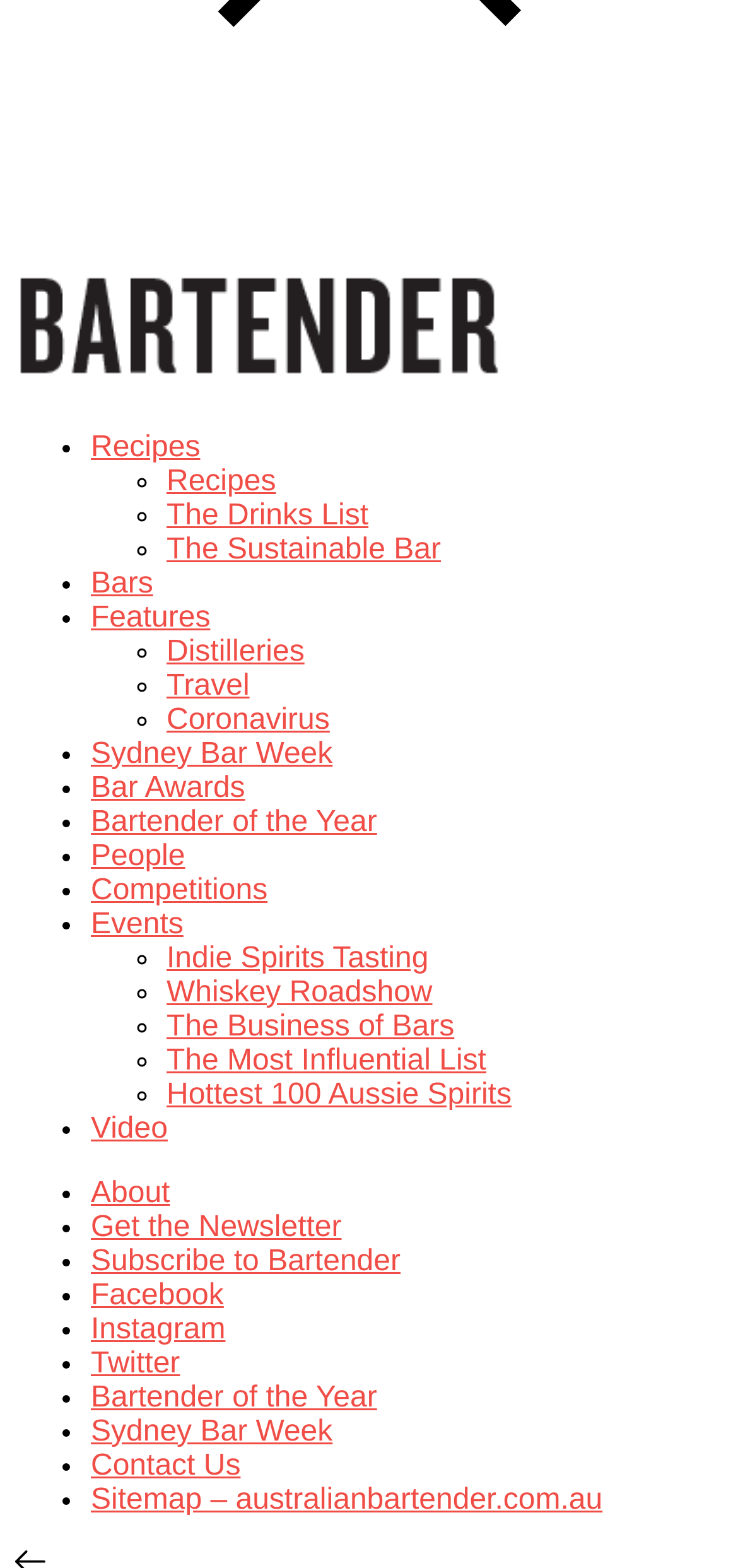Determine the bounding box coordinates for the UI element described. Format the coordinates as (top-left x, top-left y, bottom-right x, bottom-right y) and ensure all values are between 0 and 1. Element description: Competitions

[0.123, 0.558, 0.362, 0.578]